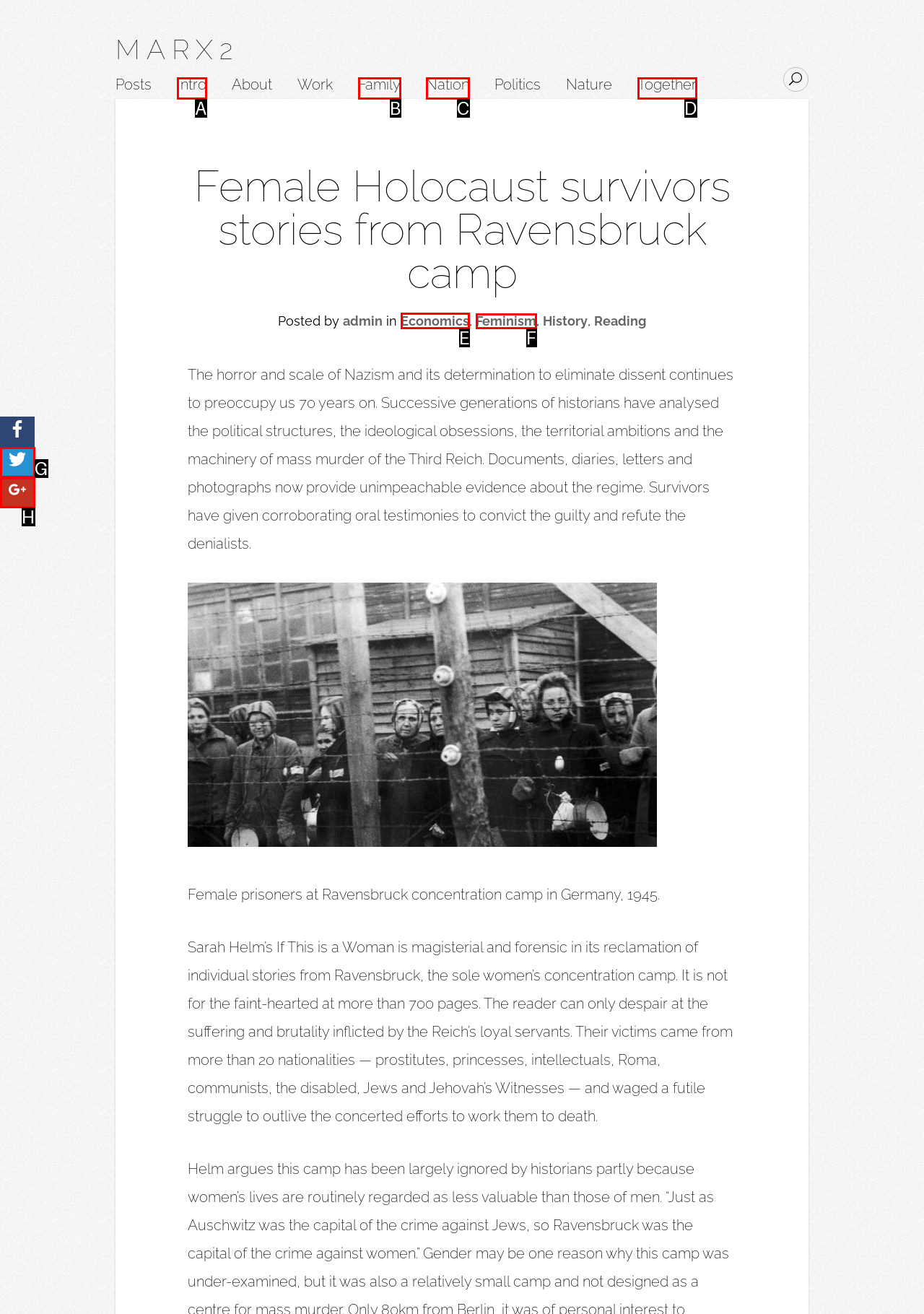Determine the letter of the element I should select to fulfill the following instruction: Go to the home page. Just provide the letter.

None